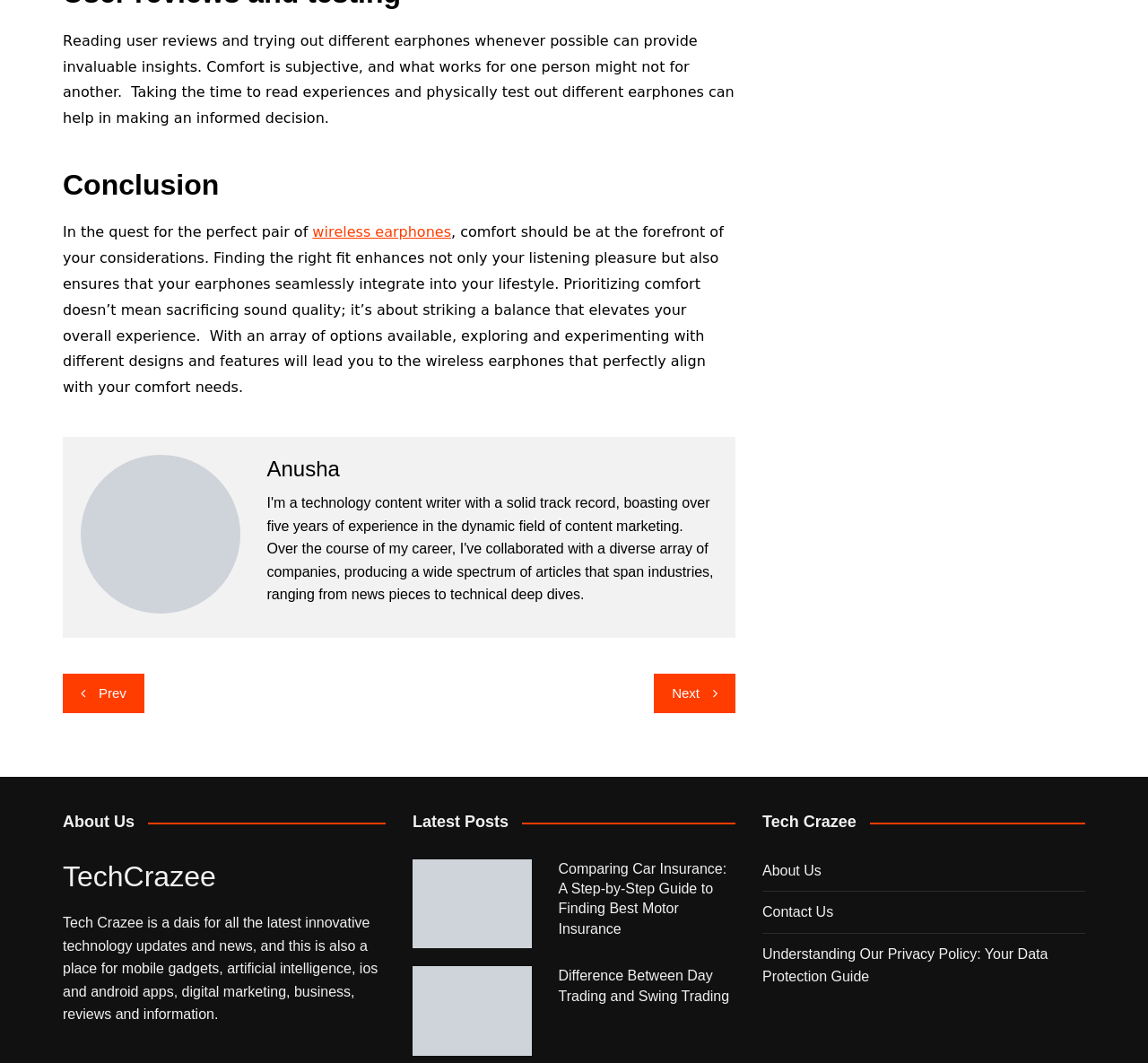Using the webpage screenshot and the element description Next, determine the bounding box coordinates. Specify the coordinates in the format (top-left x, top-left y, bottom-right x, bottom-right y) with values ranging from 0 to 1.

[0.57, 0.634, 0.641, 0.671]